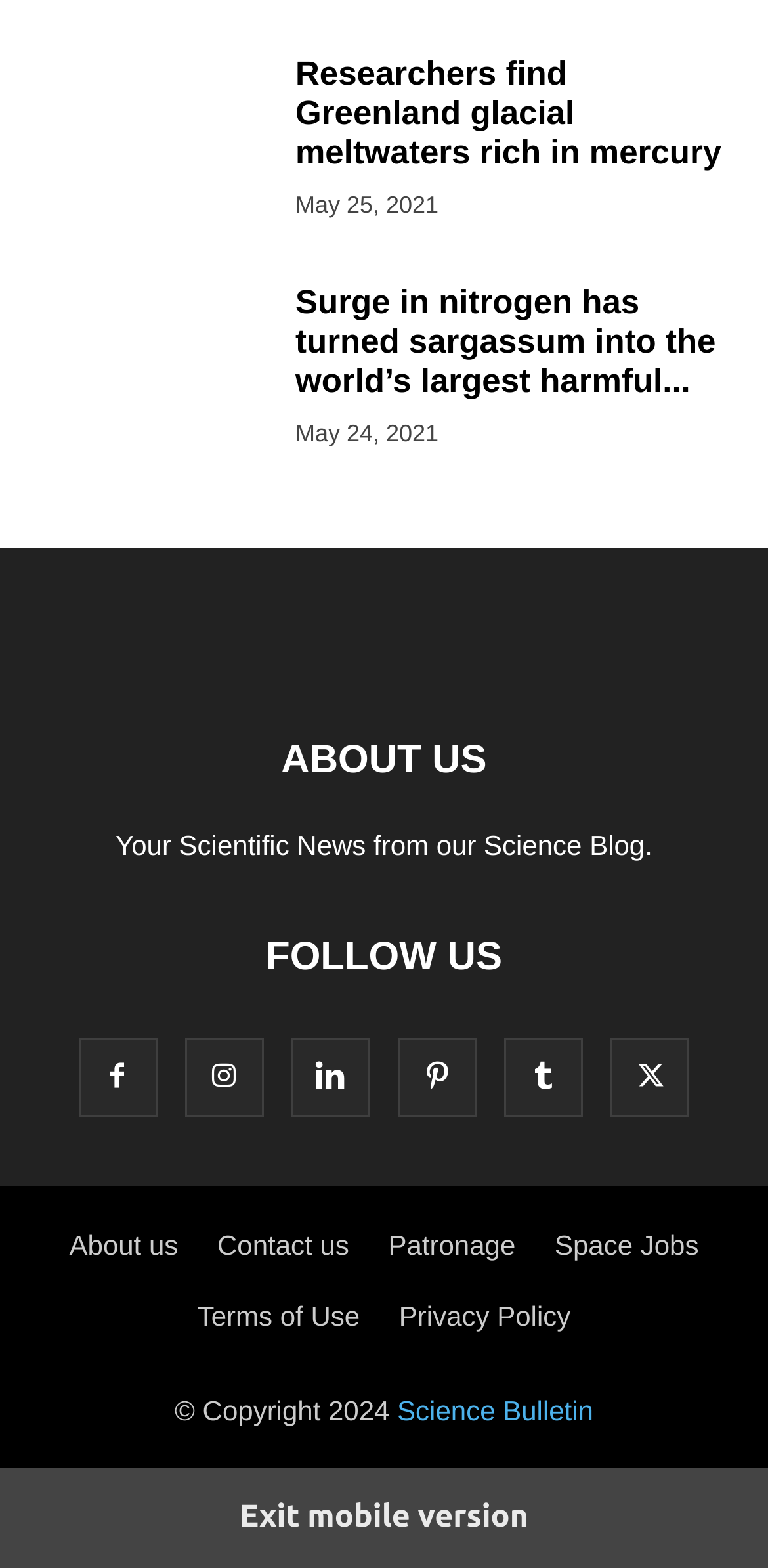Using the provided element description, identify the bounding box coordinates as (top-left x, top-left y, bottom-right x, bottom-right y). Ensure all values are between 0 and 1. Description: Patronage

[0.506, 0.784, 0.671, 0.804]